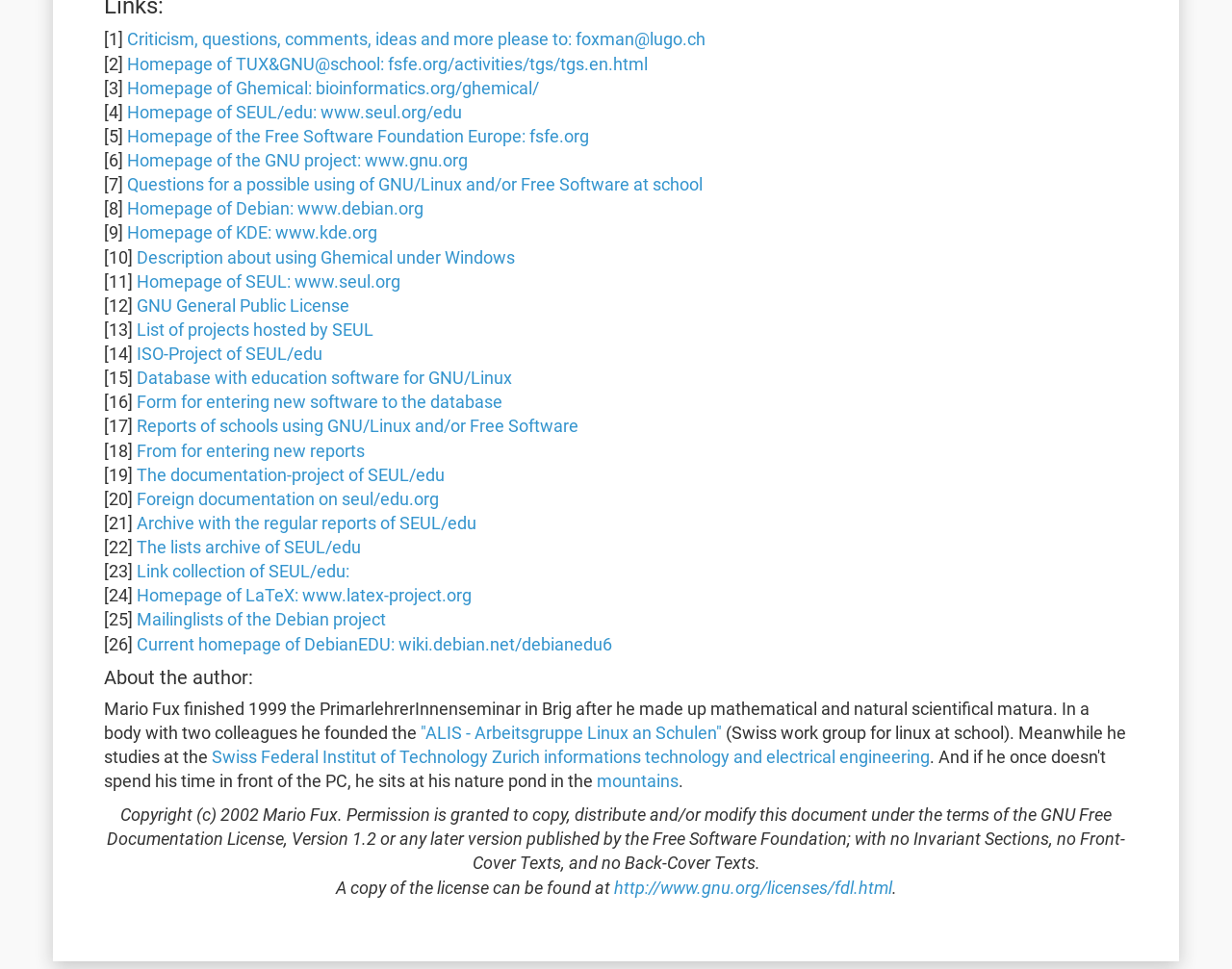What is the name of the organization founded by the author?
Based on the visual, give a brief answer using one word or a short phrase.

ALIS